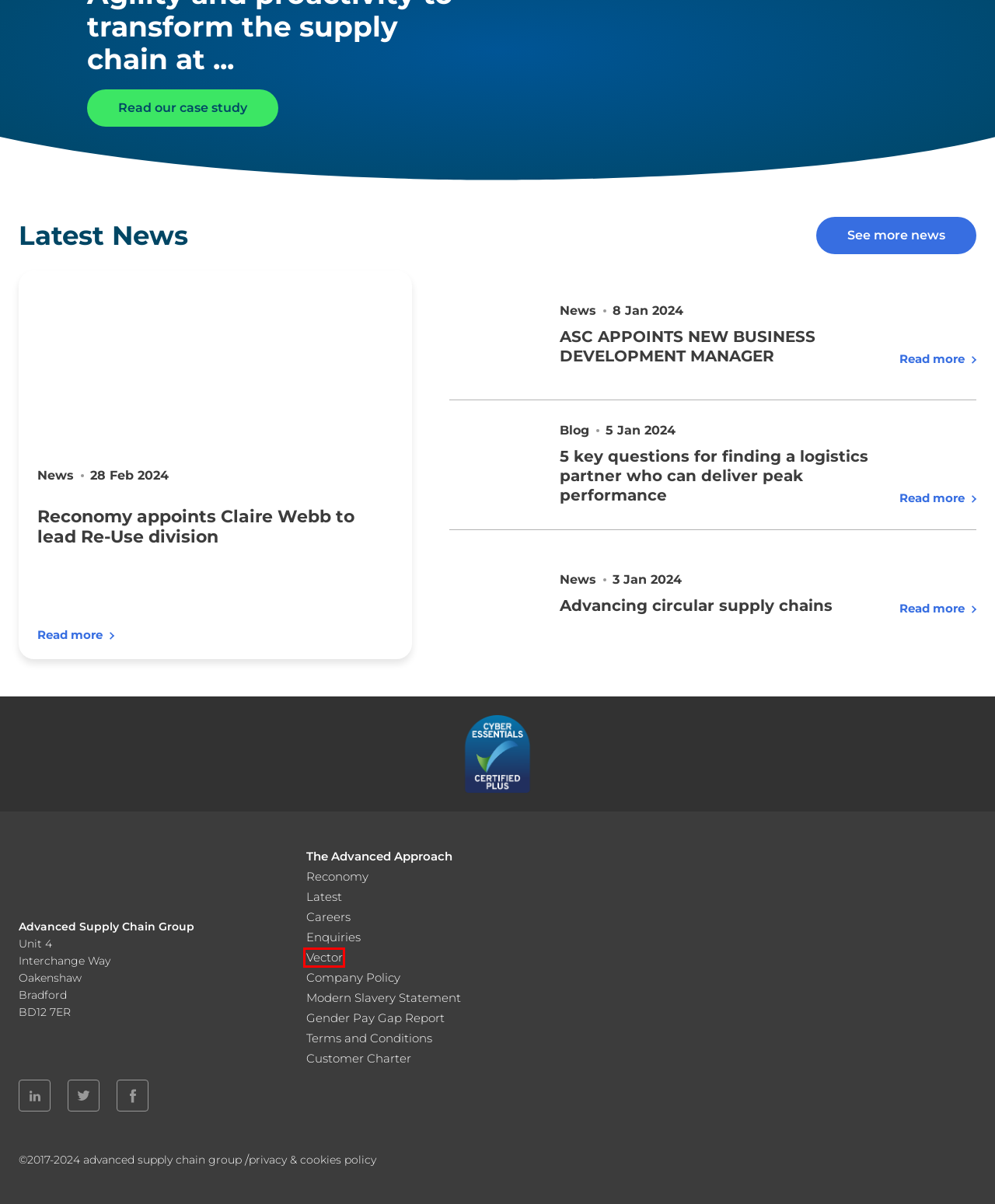You are provided with a screenshot of a webpage highlighting a UI element with a red bounding box. Choose the most suitable webpage description that matches the new page after clicking the element in the bounding box. Here are the candidates:
A. Reconomy Appoints Claire Webb To Lead Re-Use Division | ASCG
B. What is behind “Powered by Cookiebot™” - Cookiebot
C. Advanced Supply Chain Portal
D. ASCG's new image as they undergo a rebrand
E. ASCG our Privacy and Cookies policies
F. Think Circular | Reconomy
G. ASCG Appoints New Business Development Manager | ASCG
H. Company registration numbers

C